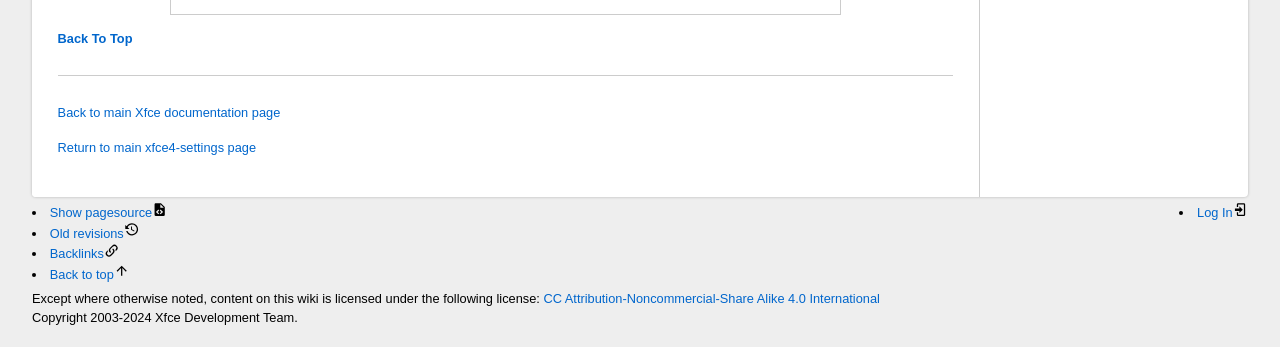Determine the bounding box coordinates of the clickable area required to perform the following instruction: "Log in". The coordinates should be represented as four float numbers between 0 and 1: [left, top, right, bottom].

[0.935, 0.591, 0.975, 0.635]